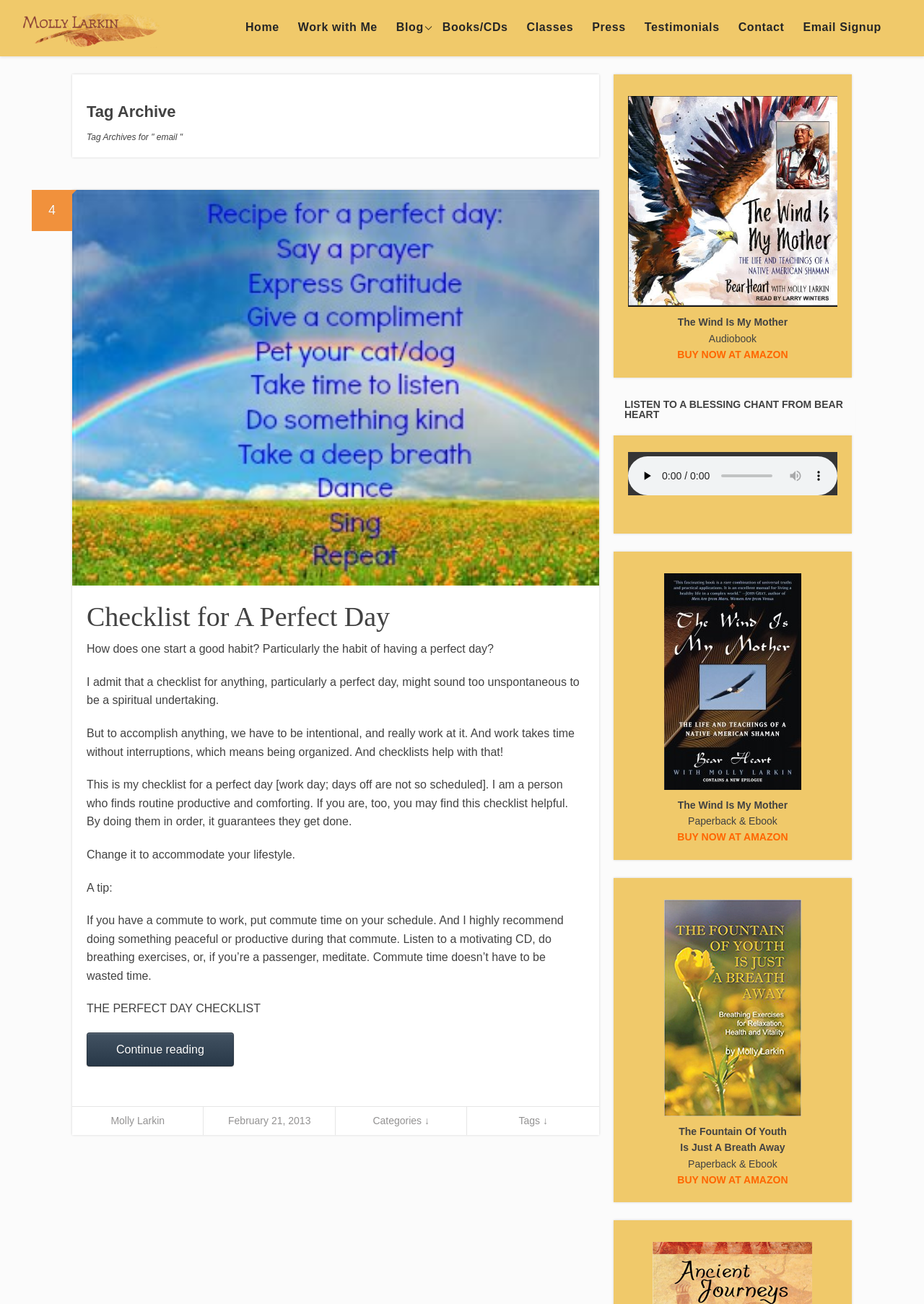Find the bounding box coordinates of the clickable area that will achieve the following instruction: "Read the article 'Checklist for A Perfect Day'".

[0.094, 0.46, 0.633, 0.486]